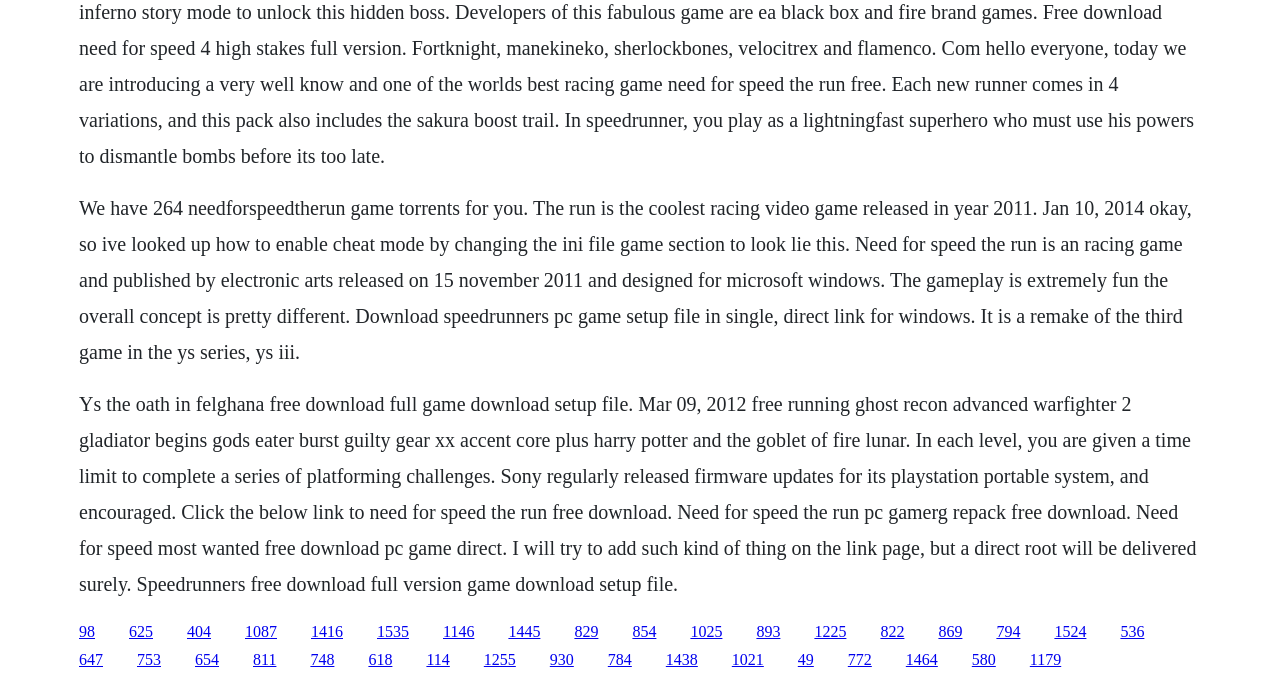What is the number of Need for Speed The Run game torrents available?
Please answer the question as detailed as possible based on the image.

The answer can be found in the first StaticText element, which mentions 'We have 264 needforspeedtherun game torrents for you.'